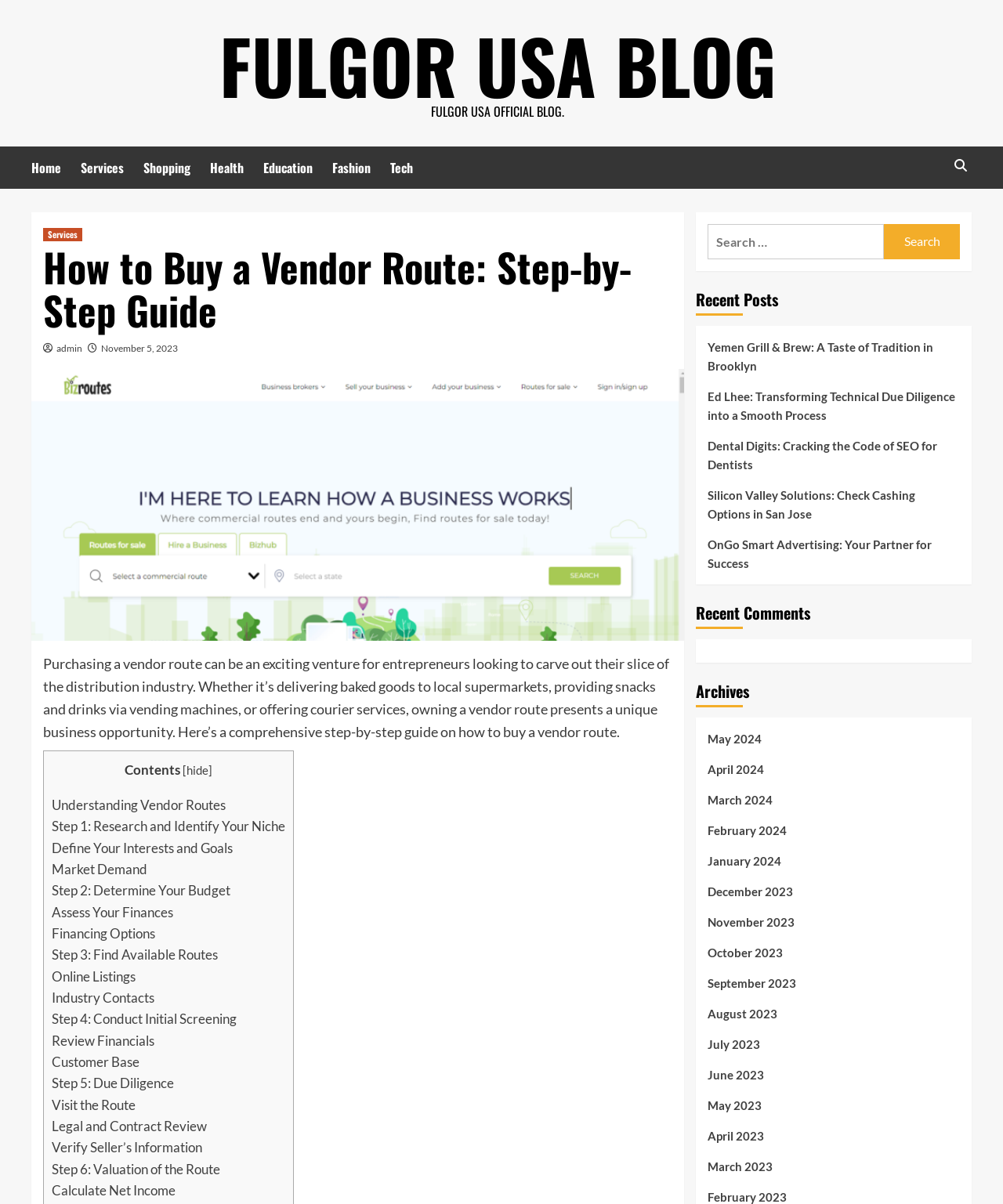From the element description title="Search", predict the bounding box coordinates of the UI element. The coordinates must be specified in the format (top-left x, top-left y, bottom-right x, bottom-right y) and should be within the 0 to 1 range.

[0.949, 0.126, 0.969, 0.149]